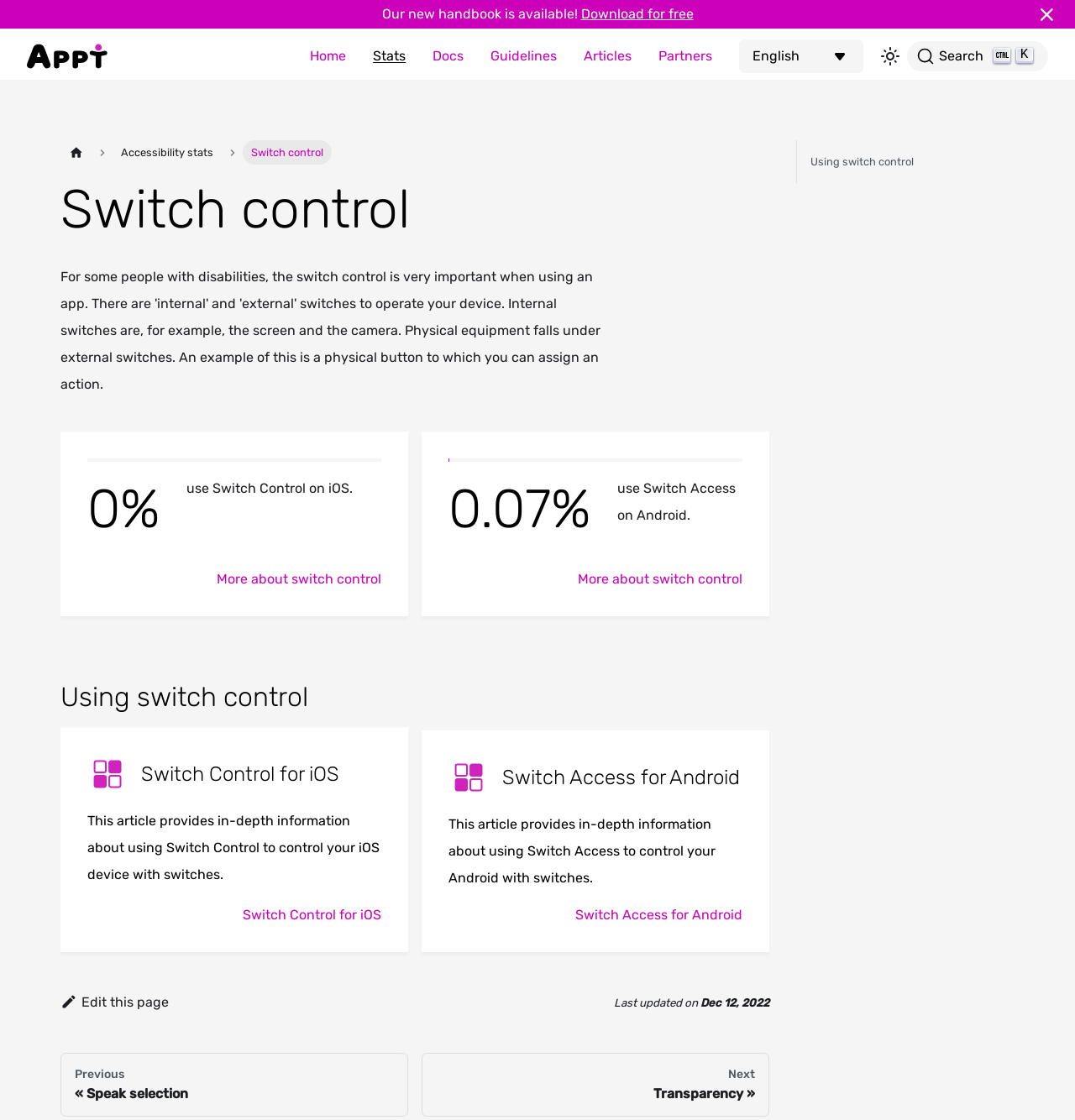Determine the bounding box coordinates of the UI element described below. Use the format (top-left x, top-left y, bottom-right x, bottom-right y) with floating point numbers between 0 and 1: Edit this page

[0.056, 0.888, 0.157, 0.902]